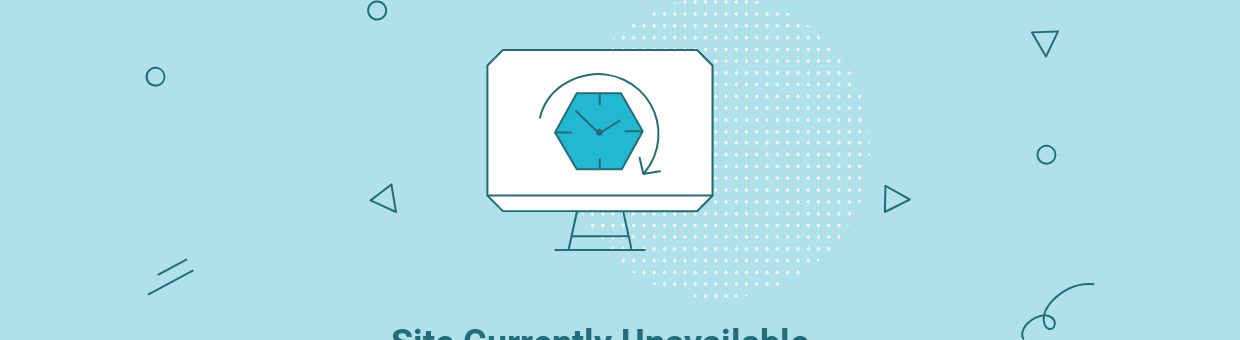Answer the question with a single word or phrase: 
What is stated in the bold text below the monitor?

Site Currently Unavailable